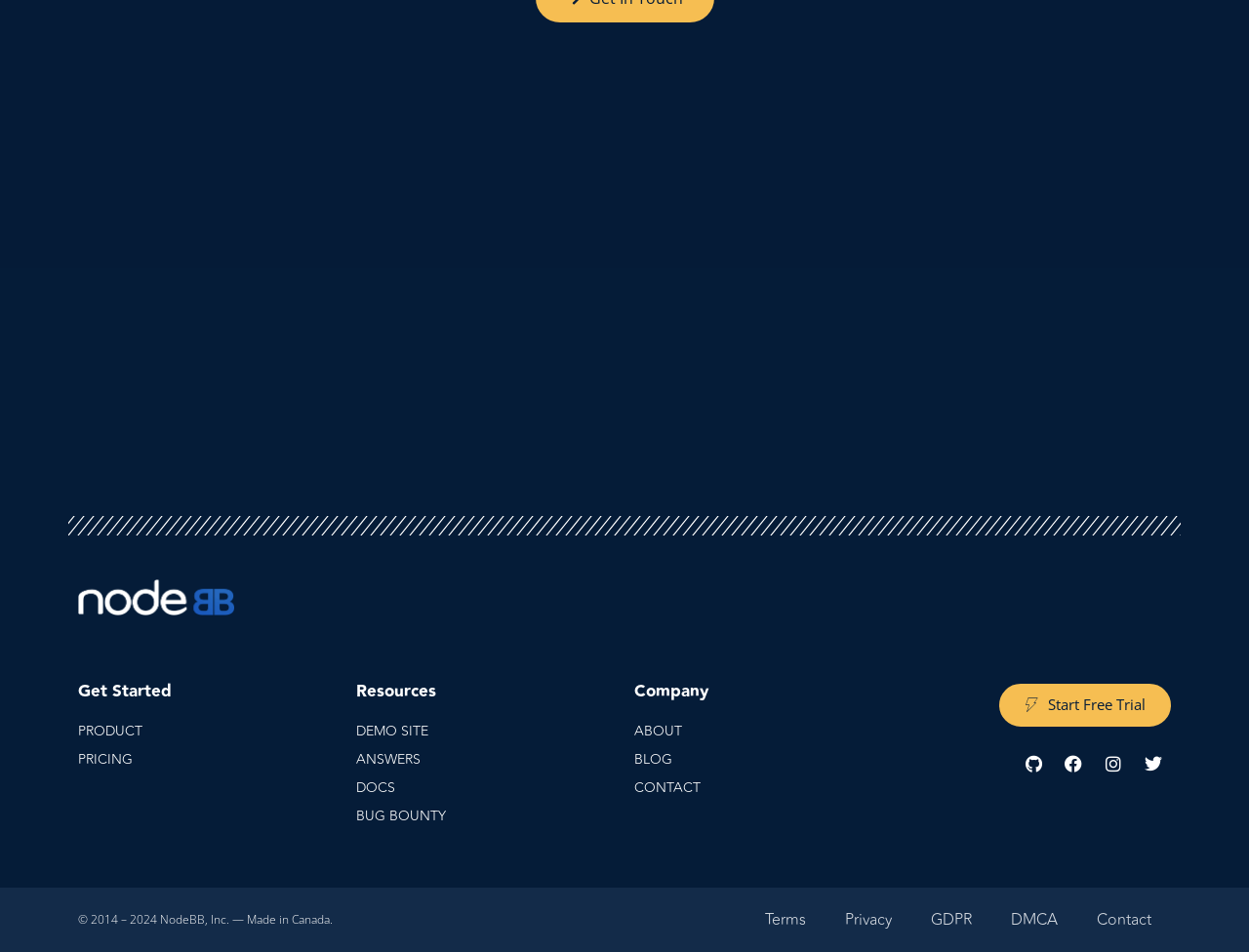Find the bounding box coordinates corresponding to the UI element with the description: "Demo Site". The coordinates should be formatted as [left, top, right, bottom], with values as floats between 0 and 1.

[0.285, 0.756, 0.492, 0.781]